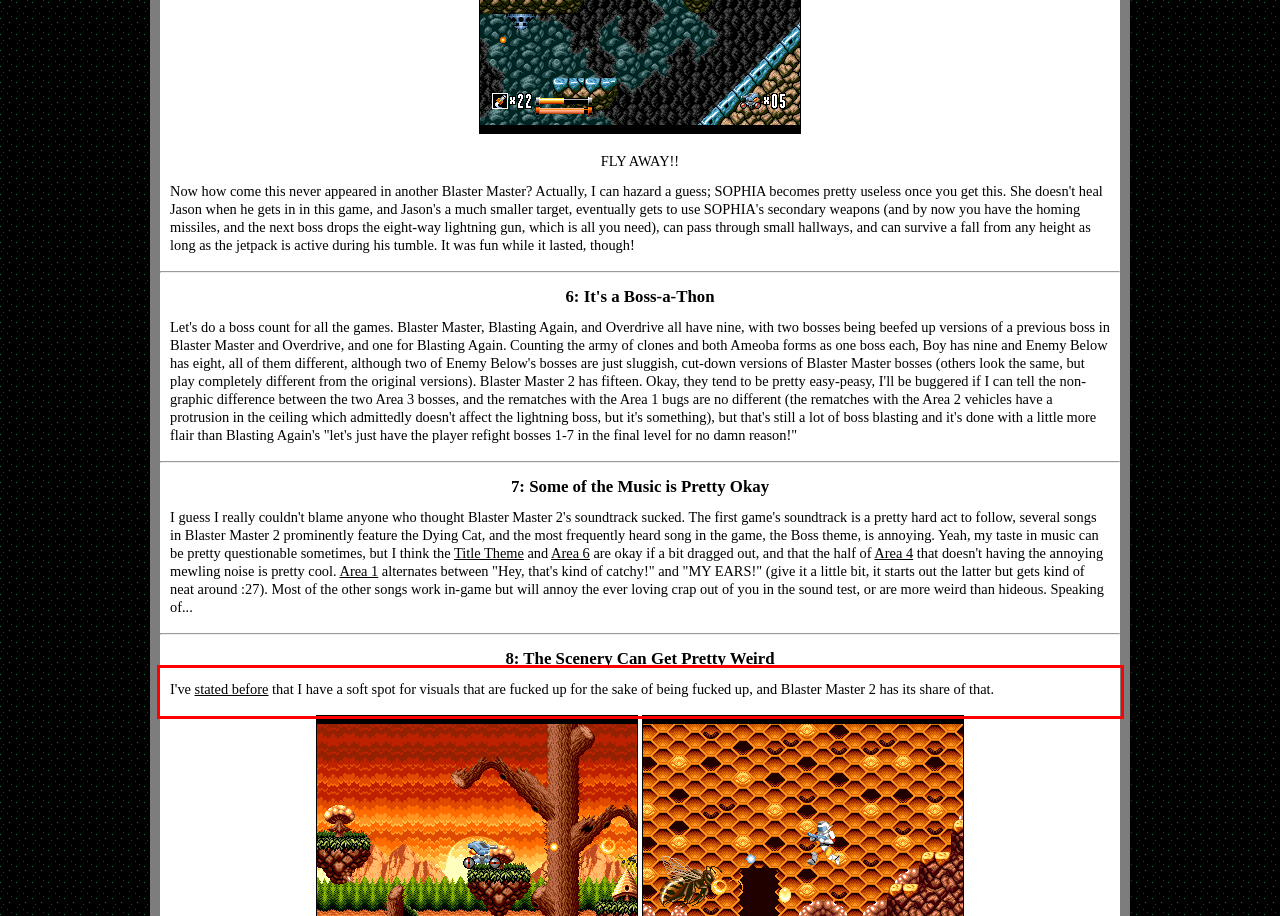Within the screenshot of the webpage, locate the red bounding box and use OCR to identify and provide the text content inside it.

I've stated before that I have a soft spot for visuals that are fucked up for the sake of being fucked up, and Blaster Master 2 has its share of that.